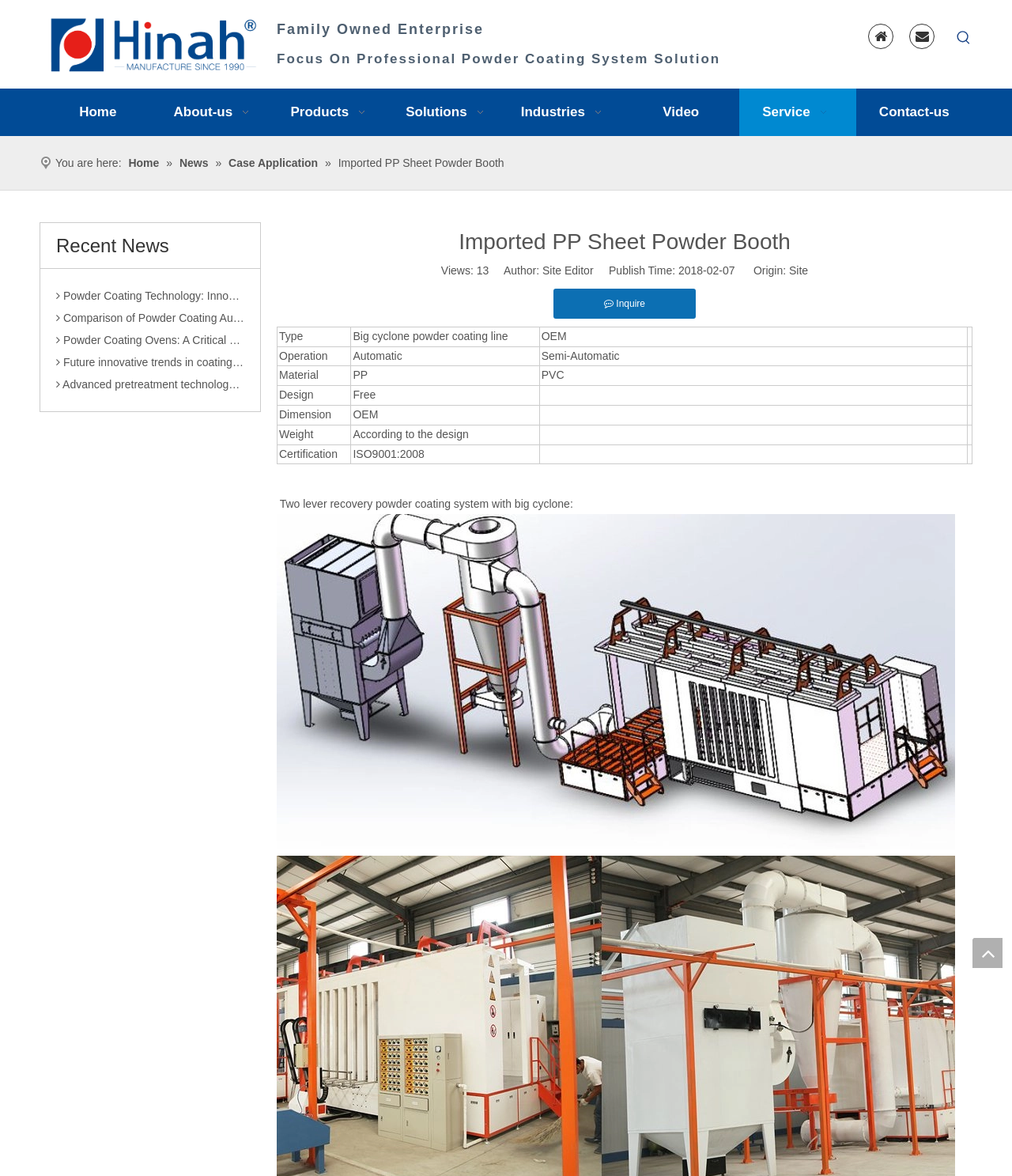Please identify the bounding box coordinates of the element's region that I should click in order to complete the following instruction: "Inquire about the product". The bounding box coordinates consist of four float numbers between 0 and 1, i.e., [left, top, right, bottom].

[0.547, 0.245, 0.688, 0.271]